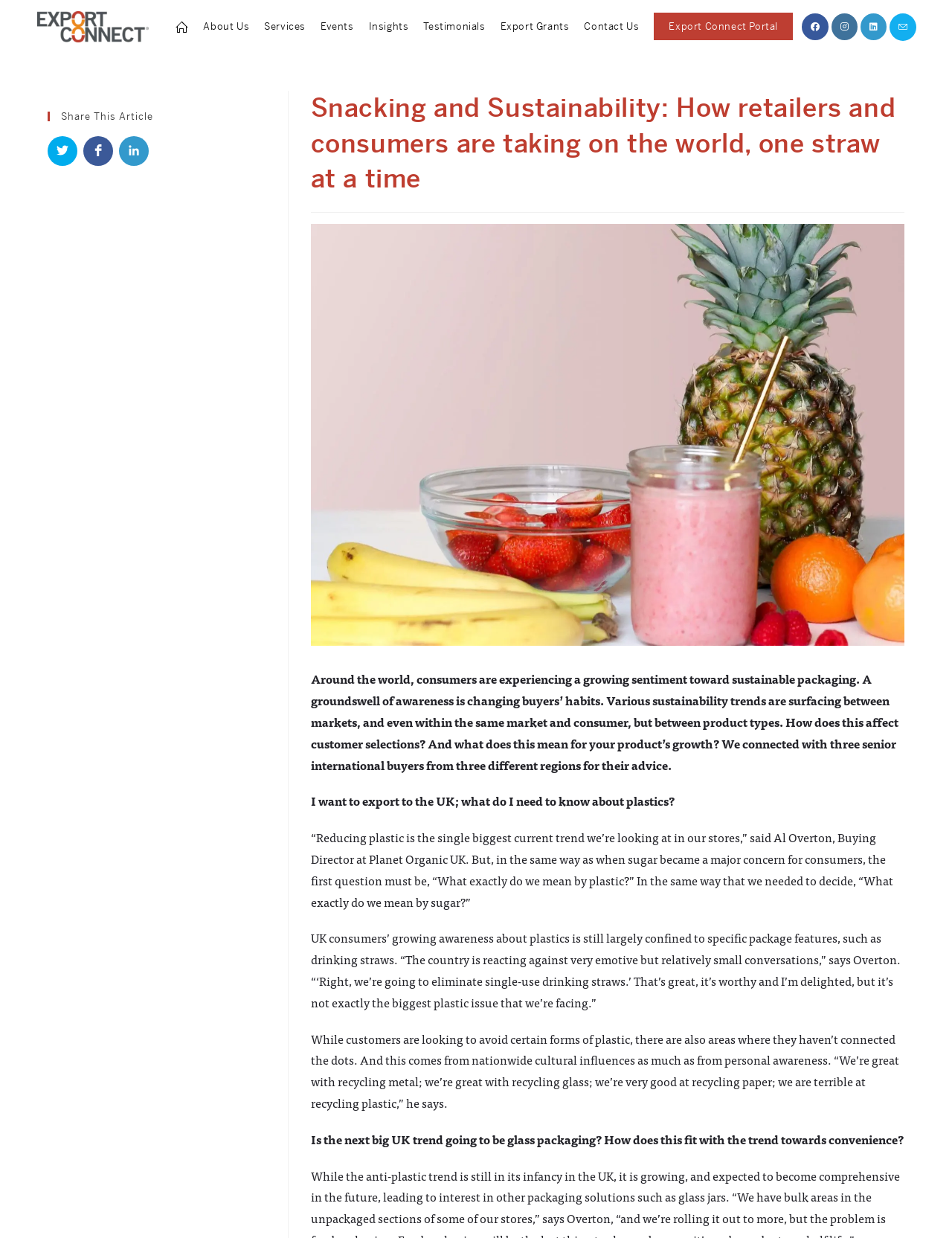Answer this question using a single word or a brief phrase:
What is the topic of the article?

Snacking and Sustainability